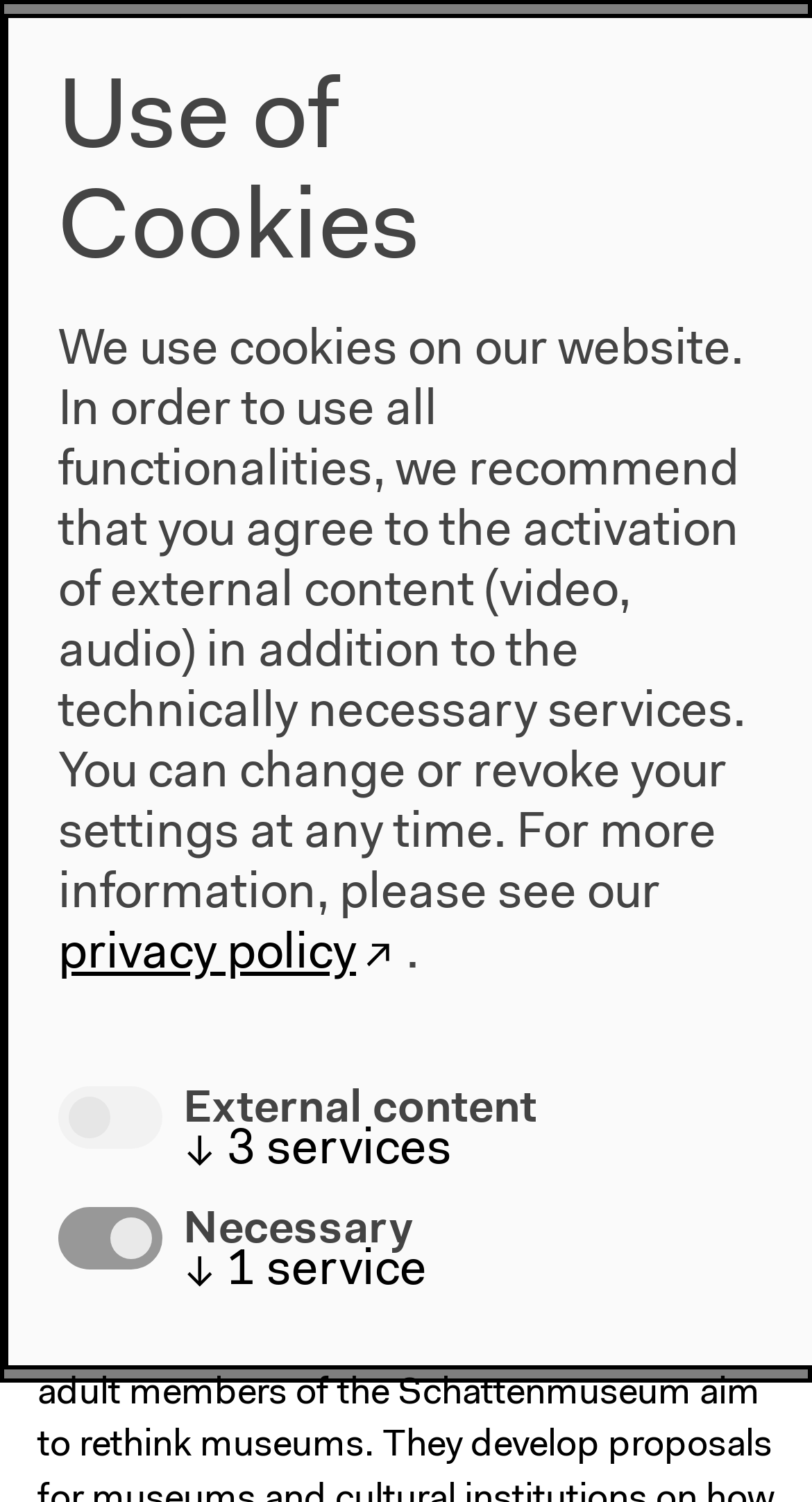Present a detailed account of what is displayed on the webpage.

The webpage is about the Haus der Kulturen der Welt (HKW) in Berlin, a center for international cultural exchange. At the top left, there is a logo image and a link to the HKW website. Next to it, there is a button to open the menu. On the top right, there are two language options, "DE" and another language, represented by an image. 

Below the top section, there is a heading "Schattenmuseum meets HKW" and a subheading "2021/2022". Underneath, there is a figure with an image that spans the entire width of the page. 

On the left side, there is a section with a heading "Archive until 2022" and a link to the current program. Below it, there is a button with no text. 

On the bottom left, there is a section about the use of cookies on the website. It includes a heading, a paragraph of text explaining the use of cookies, and a link to the privacy policy. There are also two checkboxes, one for external content and one for necessary cookies, with corresponding labels. 

At the bottom center, there are two links to services, and a button to use selected cookies.